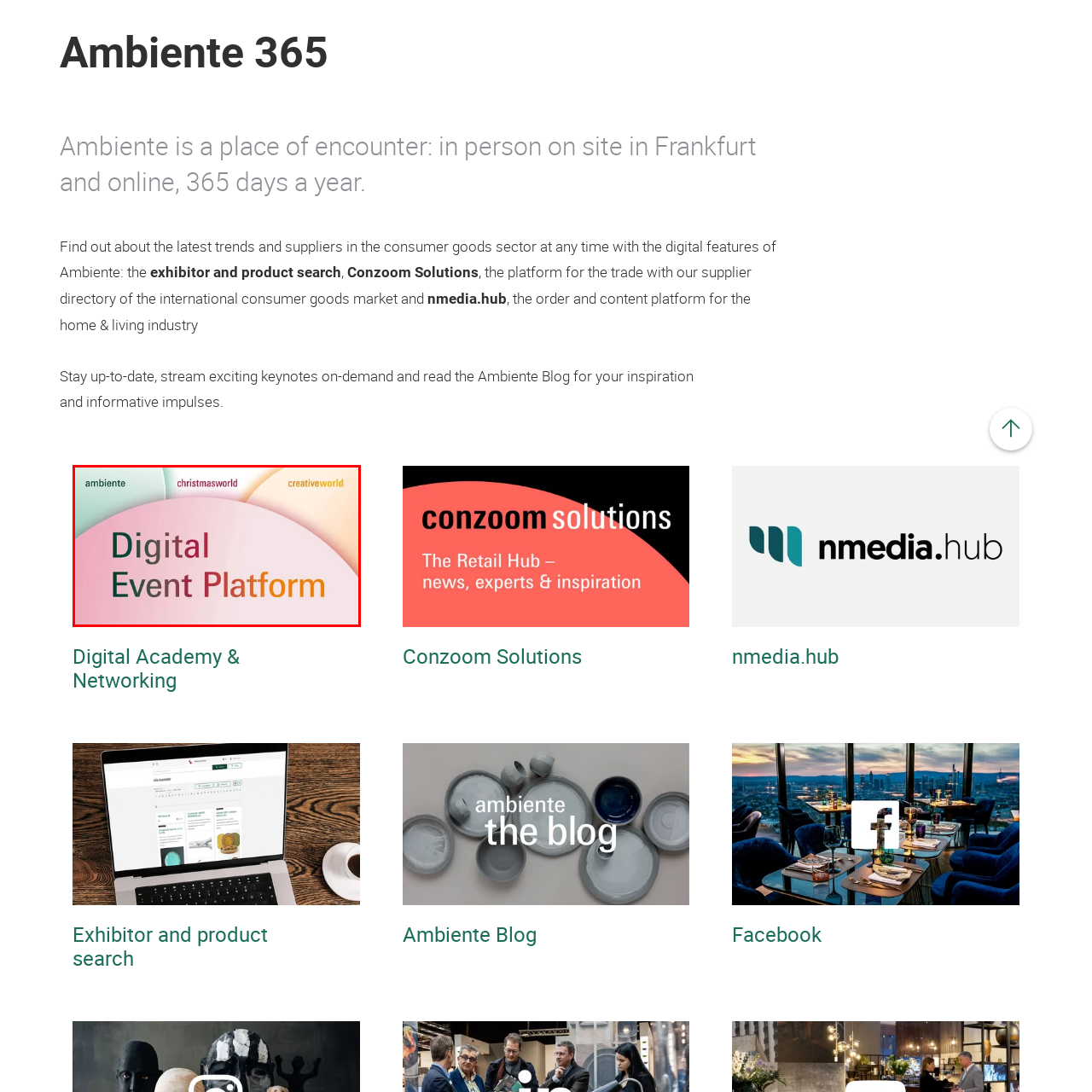Carefully examine the image inside the red box and generate a detailed caption for it.

The image showcases the "Digital Event Platform," a vibrant and engaging visual associated with the Ambiente event. The design features a gradient background with soft, rounded shapes in shades of pink and green, creating a modern and inviting atmosphere. Prominently displayed is the text "Digital Event Platform" in a bold, contemporary font, emphasizing the online nature of the event. Above the main title, the words "ambiente," "christmasworld," and "creativeworld" are artistically positioned, indicating the collaborative spirit of these events. This imagery aims to reflect the innovative and interactive features available to participants, encouraging engagement and connection within the consumer goods sector, all year round.